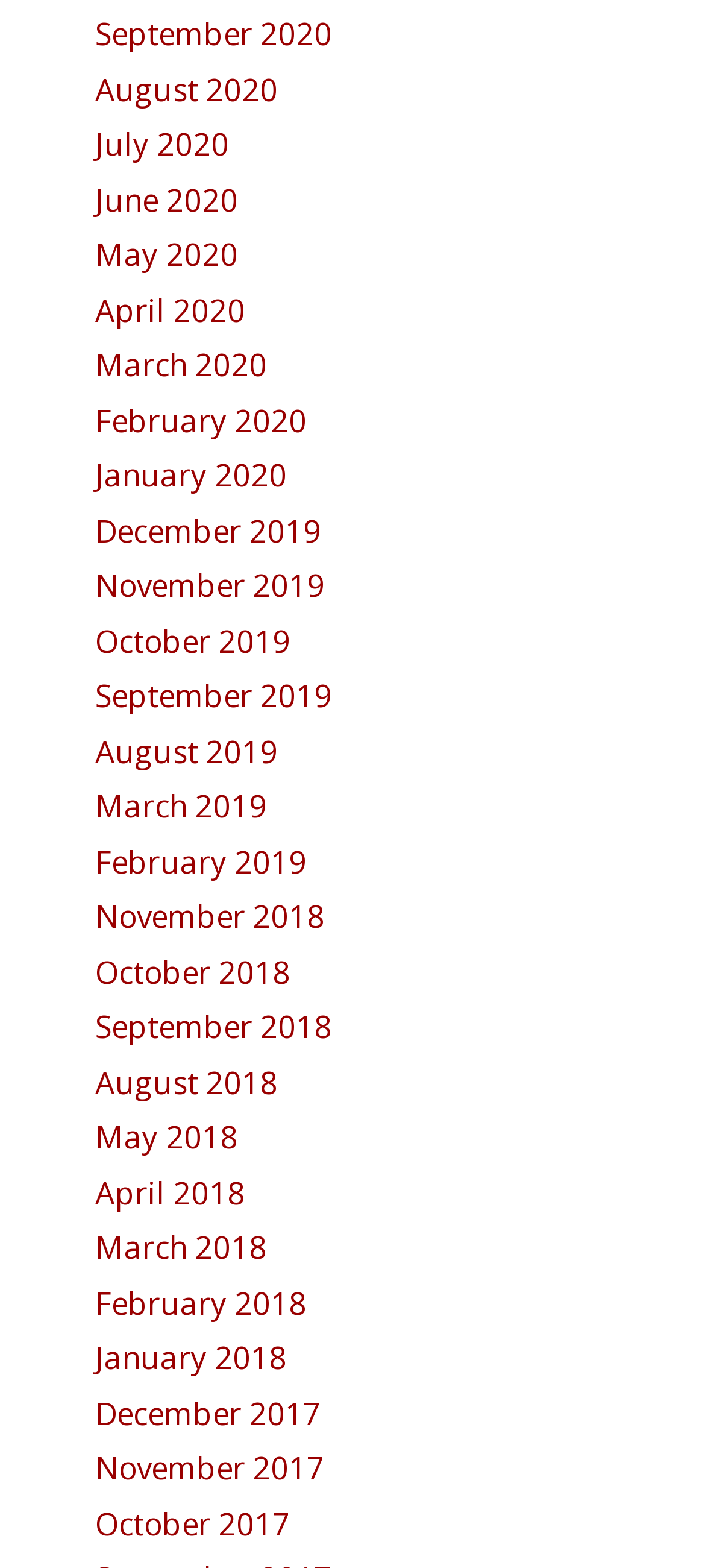Identify the bounding box coordinates of the element to click to follow this instruction: 'View March 2019'. Ensure the coordinates are four float values between 0 and 1, provided as [left, top, right, bottom].

[0.135, 0.501, 0.379, 0.528]